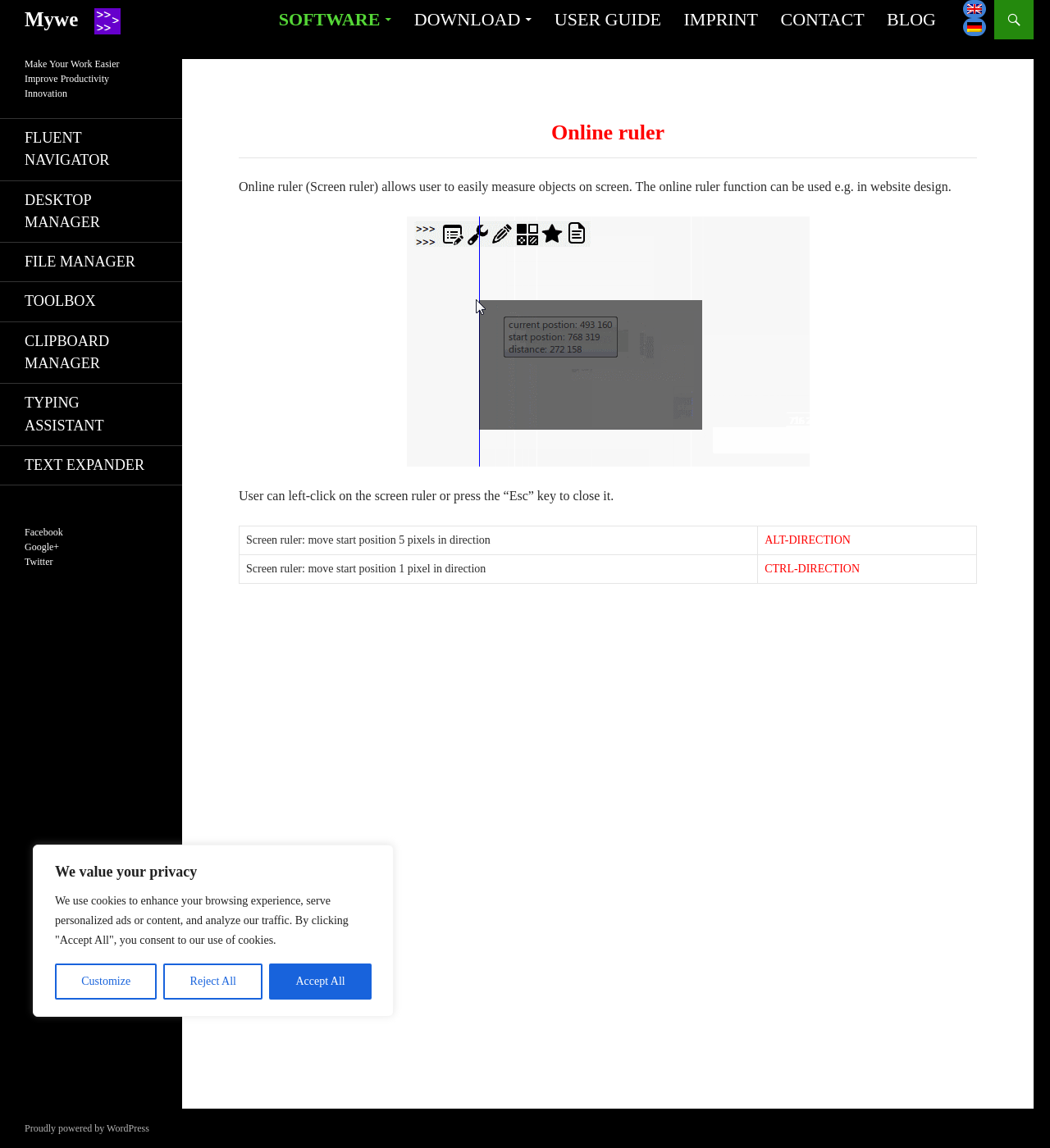How do you close the screen ruler?
Could you give a comprehensive explanation in response to this question?

According to the text, the user can left-click on the screen ruler or press the 'Esc' key to close it.